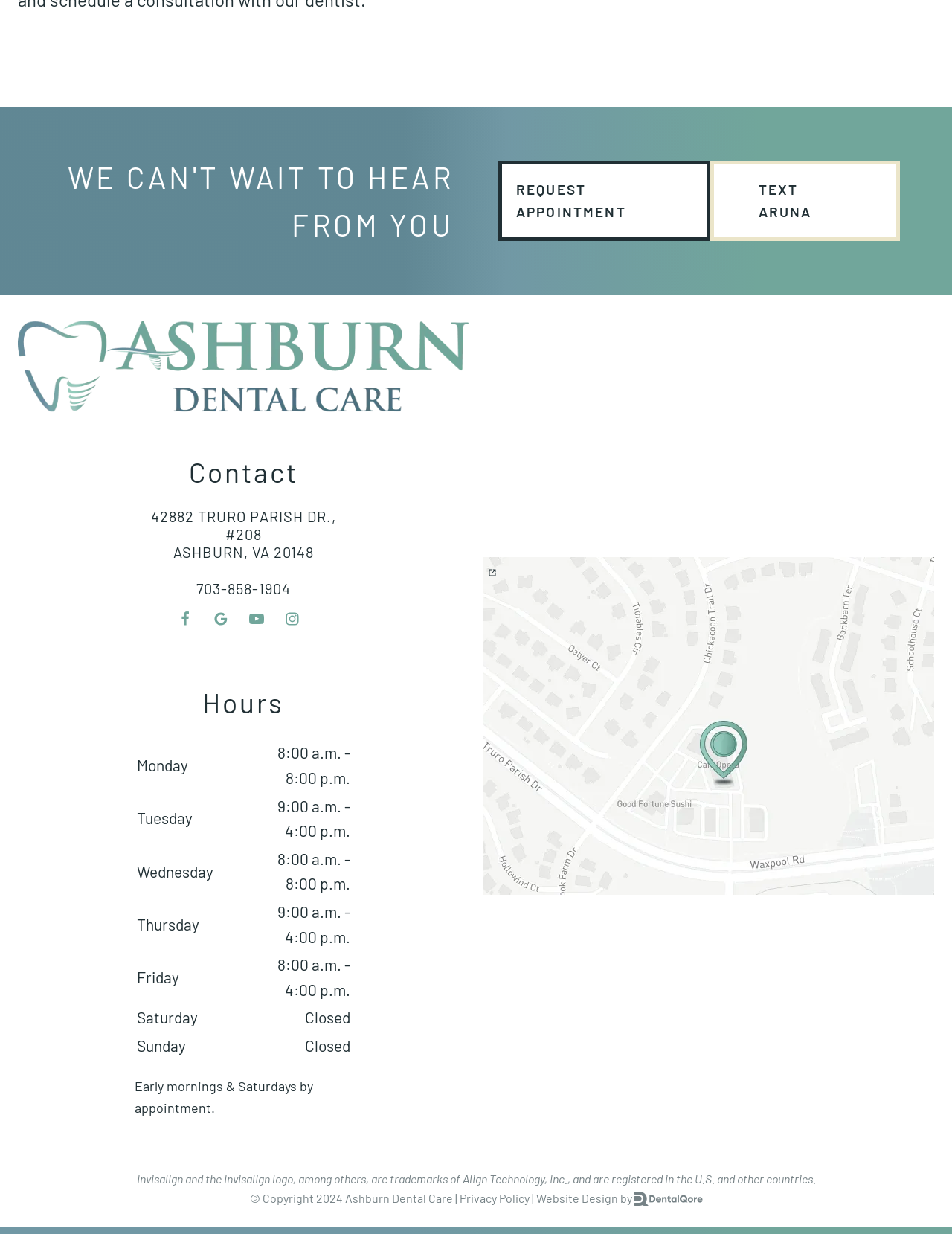Find the bounding box coordinates of the clickable element required to execute the following instruction: "Call the office". Provide the coordinates as four float numbers between 0 and 1, i.e., [left, top, right, bottom].

[0.206, 0.47, 0.305, 0.484]